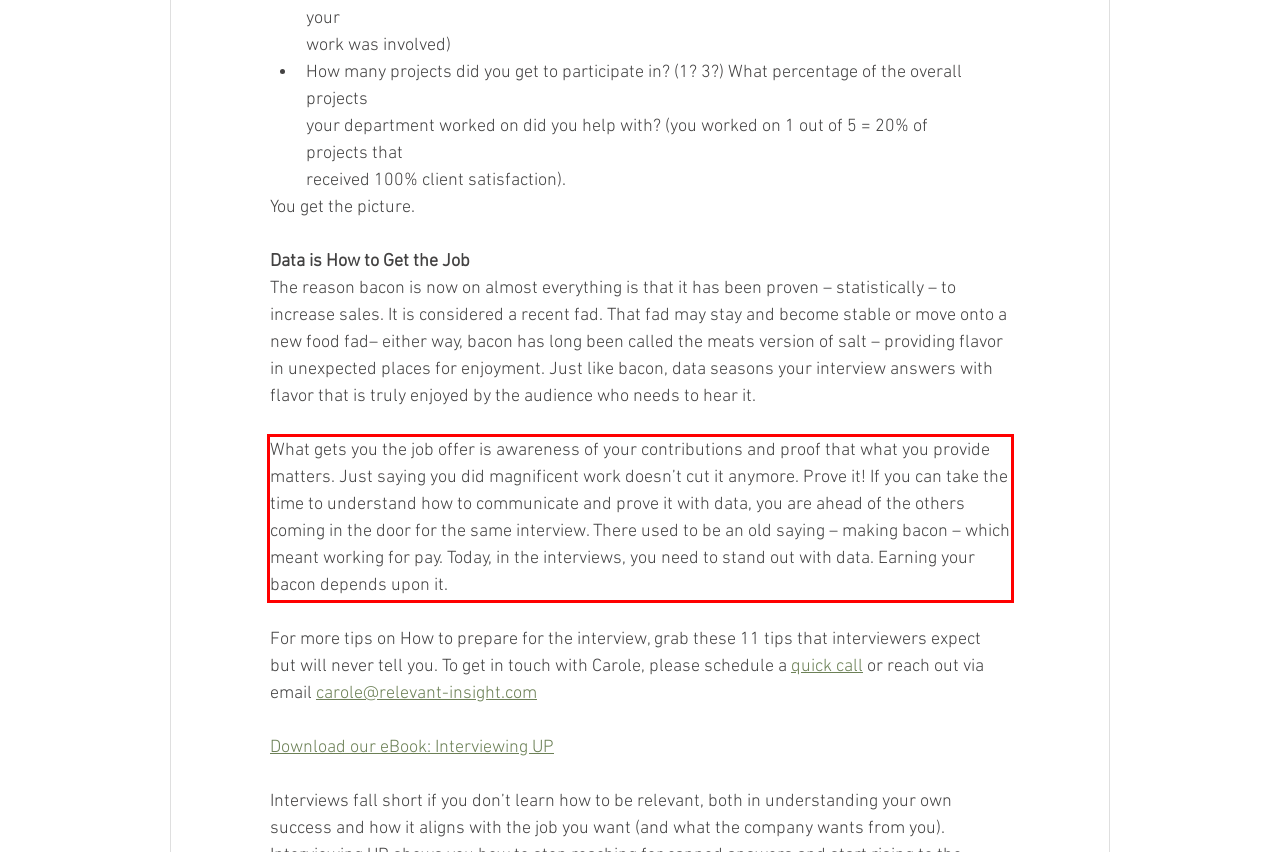You are provided with a screenshot of a webpage featuring a red rectangle bounding box. Extract the text content within this red bounding box using OCR.

What gets you the job offer is awareness of your contributions and proof that what you provide matters. Just saying you did magnificent work doesn’t cut it anymore. Prove it! If you can take the time to understand how to communicate and prove it with data, you are ahead of the others coming in the door for the same interview. There used to be an old saying – making bacon – which meant working for pay. Today, in the interviews, you need to stand out with data. Earning your bacon depends upon it.